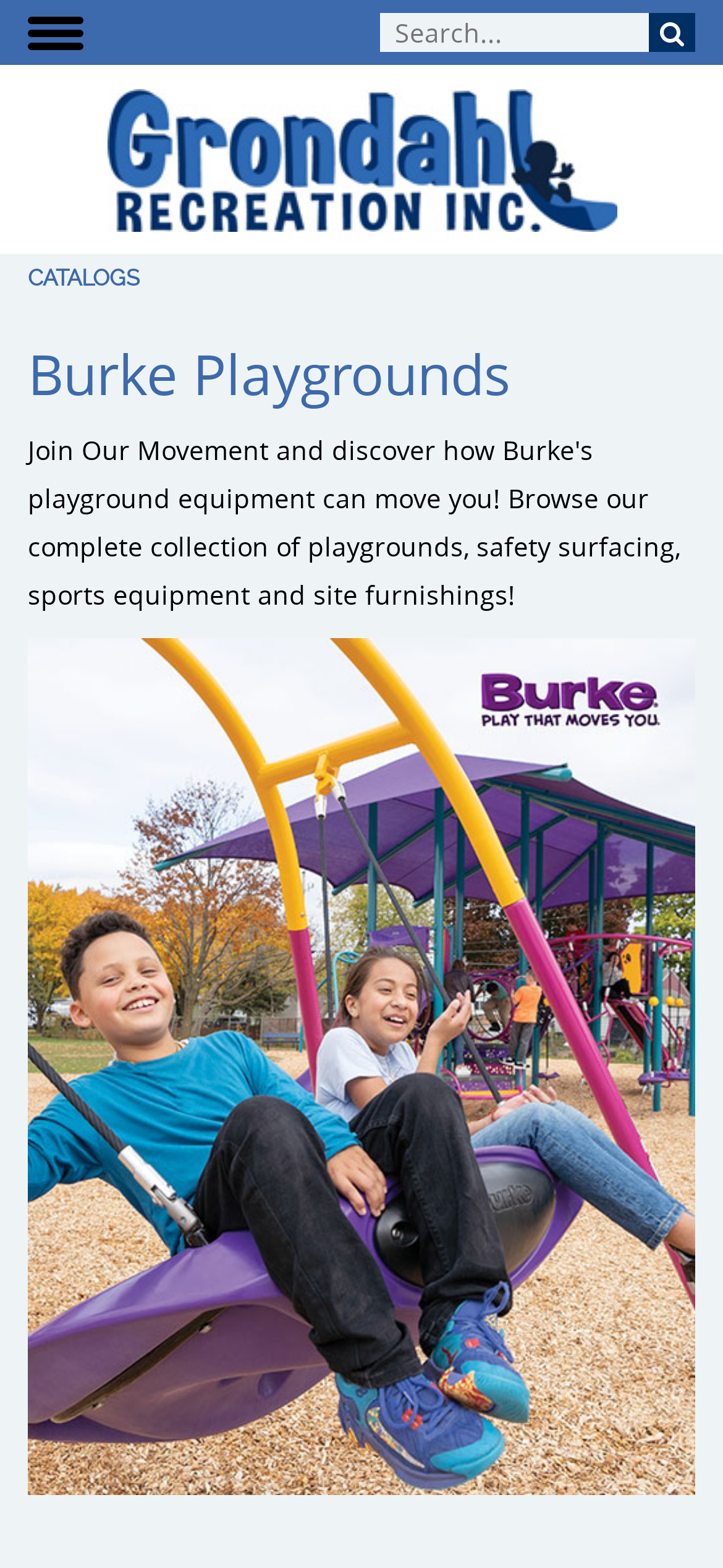Using the elements shown in the image, answer the question comprehensively: What type of equipment is offered by Burke Playgrounds?

Based on the webpage, Burke Playgrounds is a link on the webpage, and it is categorized under the main heading 'Burke Playgrounds'. This suggests that Burke Playgrounds offers playground equipment.